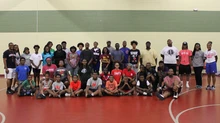Describe all significant details and elements found in the image.

The image captures a large group of individuals, mostly children and young adults, gathered together in a gymnasium. They are arranged in several rows, showcasing a diverse range of participants. The backdrop features a basketball court with a polished red floor and neutral-colored walls. The group appears to be part of a community event or program, likely related to sports or youth development, as suggested by their attire, which includes various sports shirts and casual wear. Many participants are smiling and engaging with one another, creating a sense of camaraderie and community spirit. The overall atmosphere conveys a sense of teamwork, encouragement, and celebration, likely reflecting a memorable event within the local community.